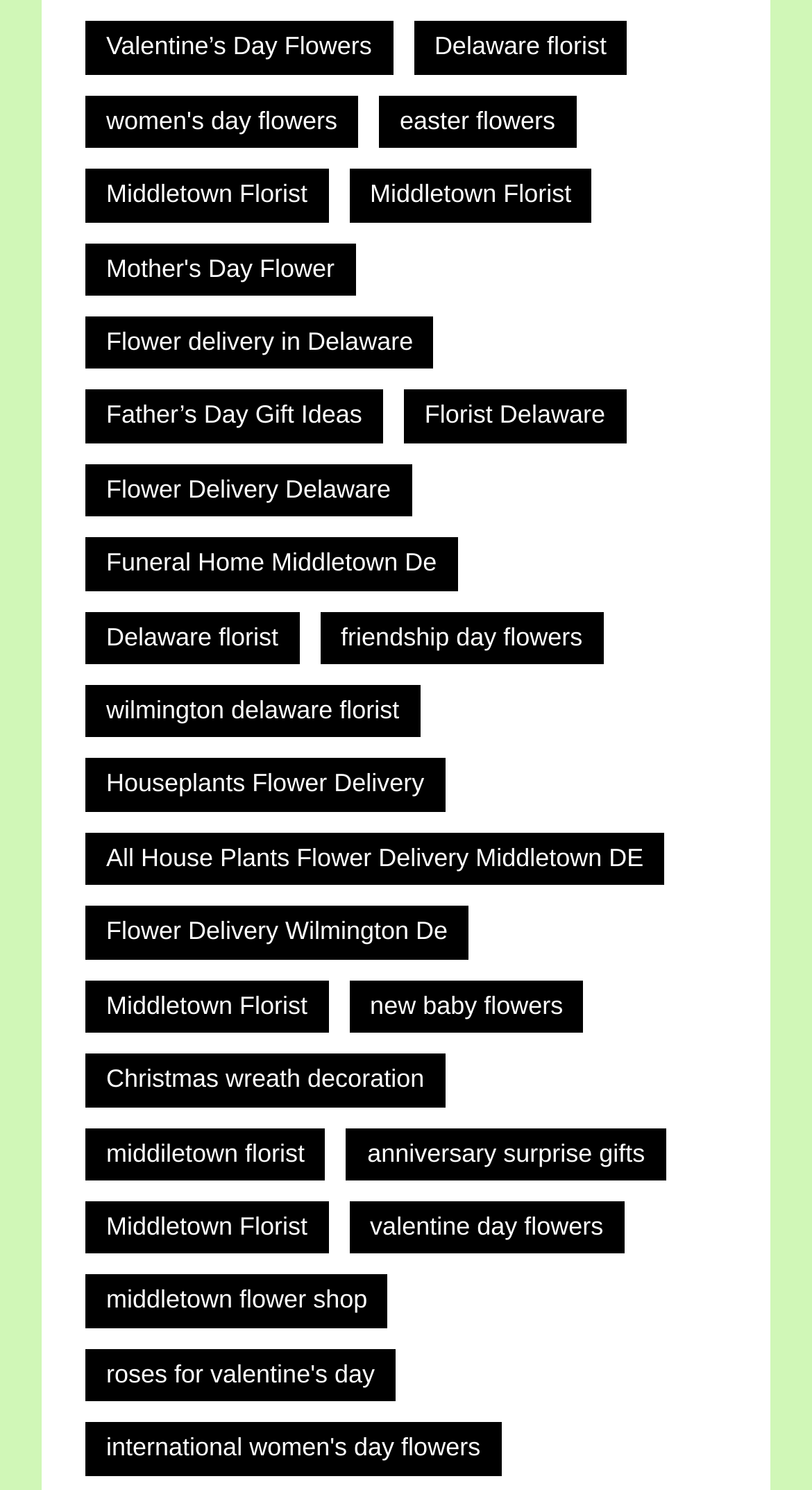Please provide the bounding box coordinates in the format (top-left x, top-left y, bottom-right x, bottom-right y). Remember, all values are floating point numbers between 0 and 1. What is the bounding box coordinate of the region described as: Florist Delaware

[0.497, 0.262, 0.771, 0.297]